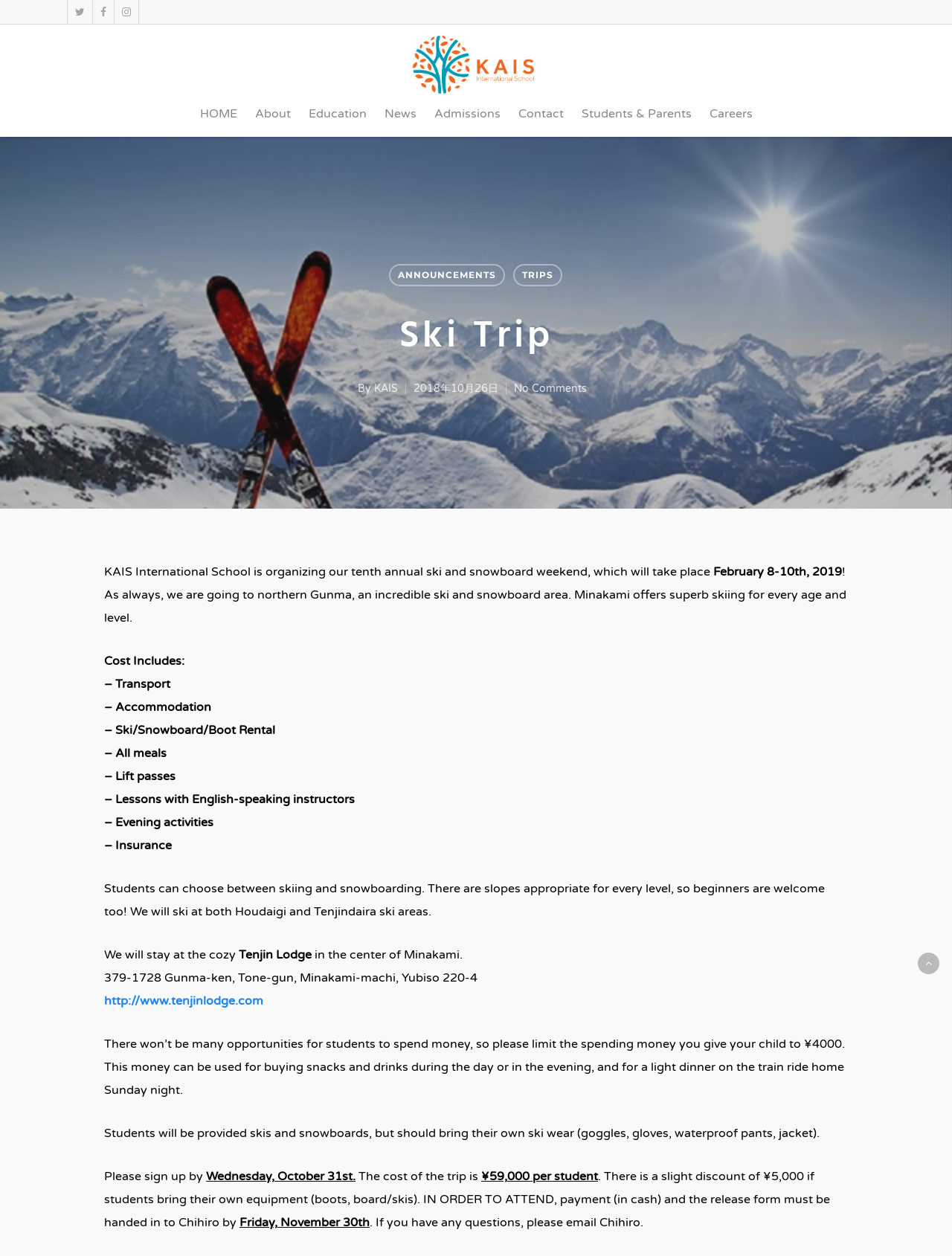Indicate the bounding box coordinates of the element that must be clicked to execute the instruction: "View the Ski Trip details". The coordinates should be given as four float numbers between 0 and 1, i.e., [left, top, right, bottom].

[0.109, 0.239, 0.891, 0.298]